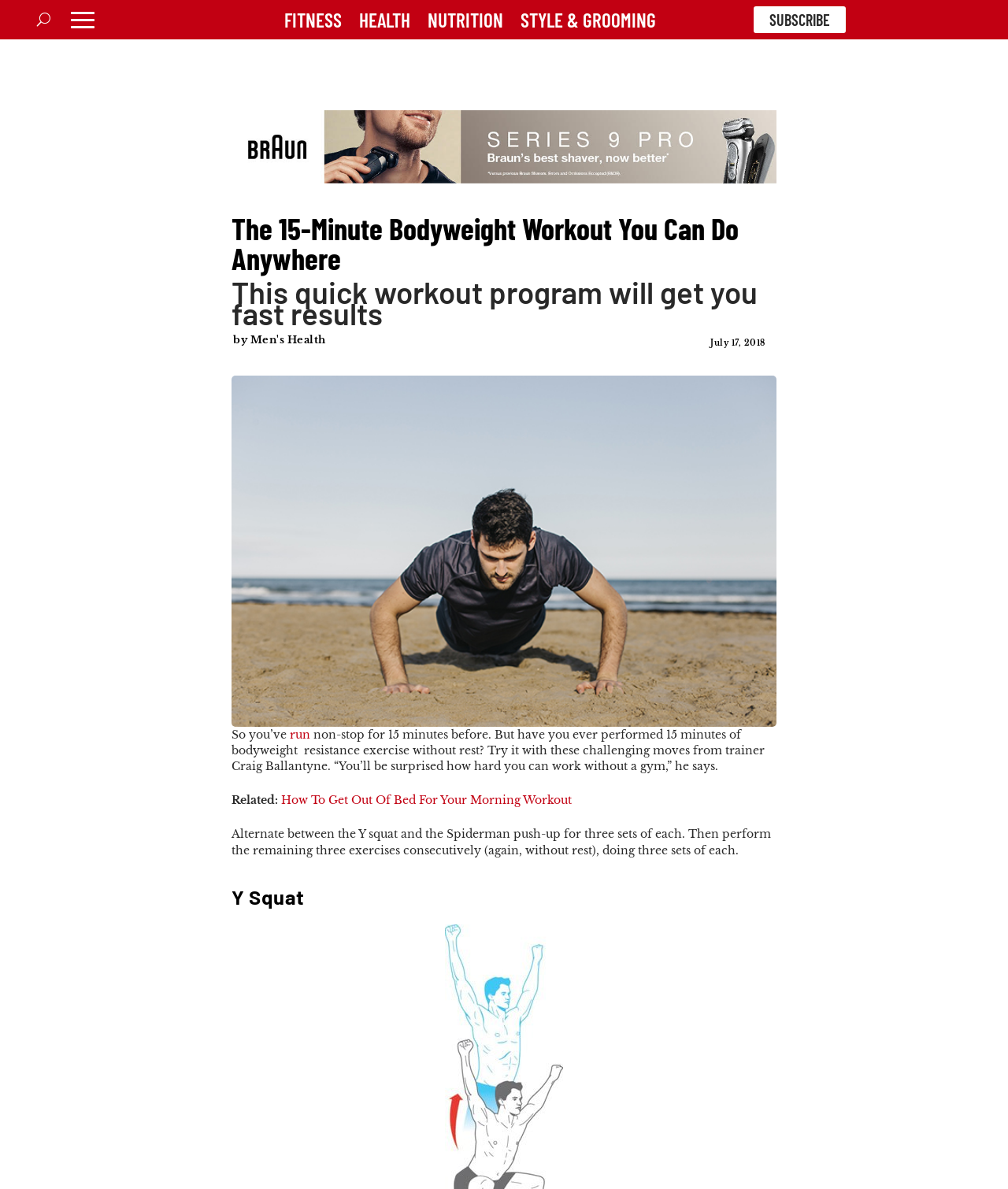Provide a brief response using a word or short phrase to this question:
What is the date of the article?

July 17, 2018